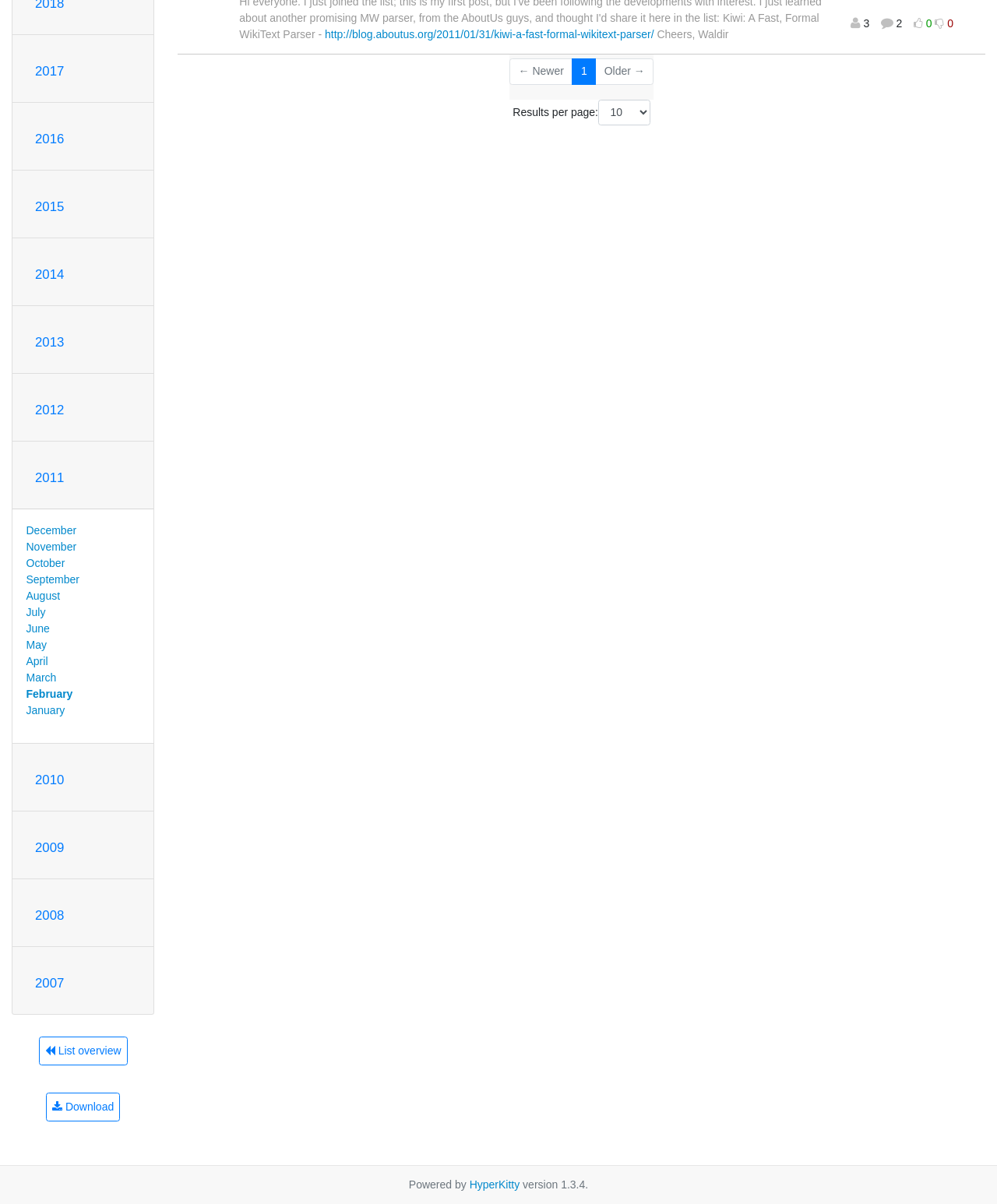Find the bounding box coordinates for the UI element that matches this description: "November".

[0.026, 0.449, 0.077, 0.459]